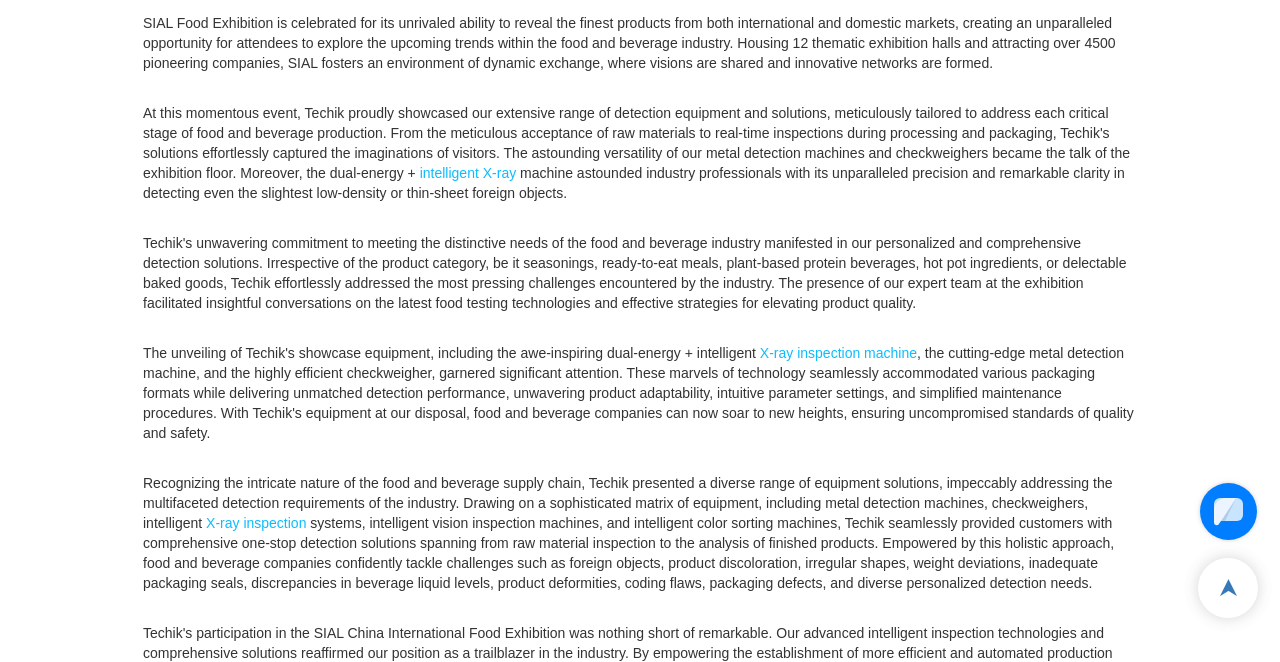Give the bounding box coordinates for this UI element: "X-ray inspection machine". The coordinates should be four float numbers between 0 and 1, arranged as [left, top, right, bottom].

[0.594, 0.521, 0.716, 0.545]